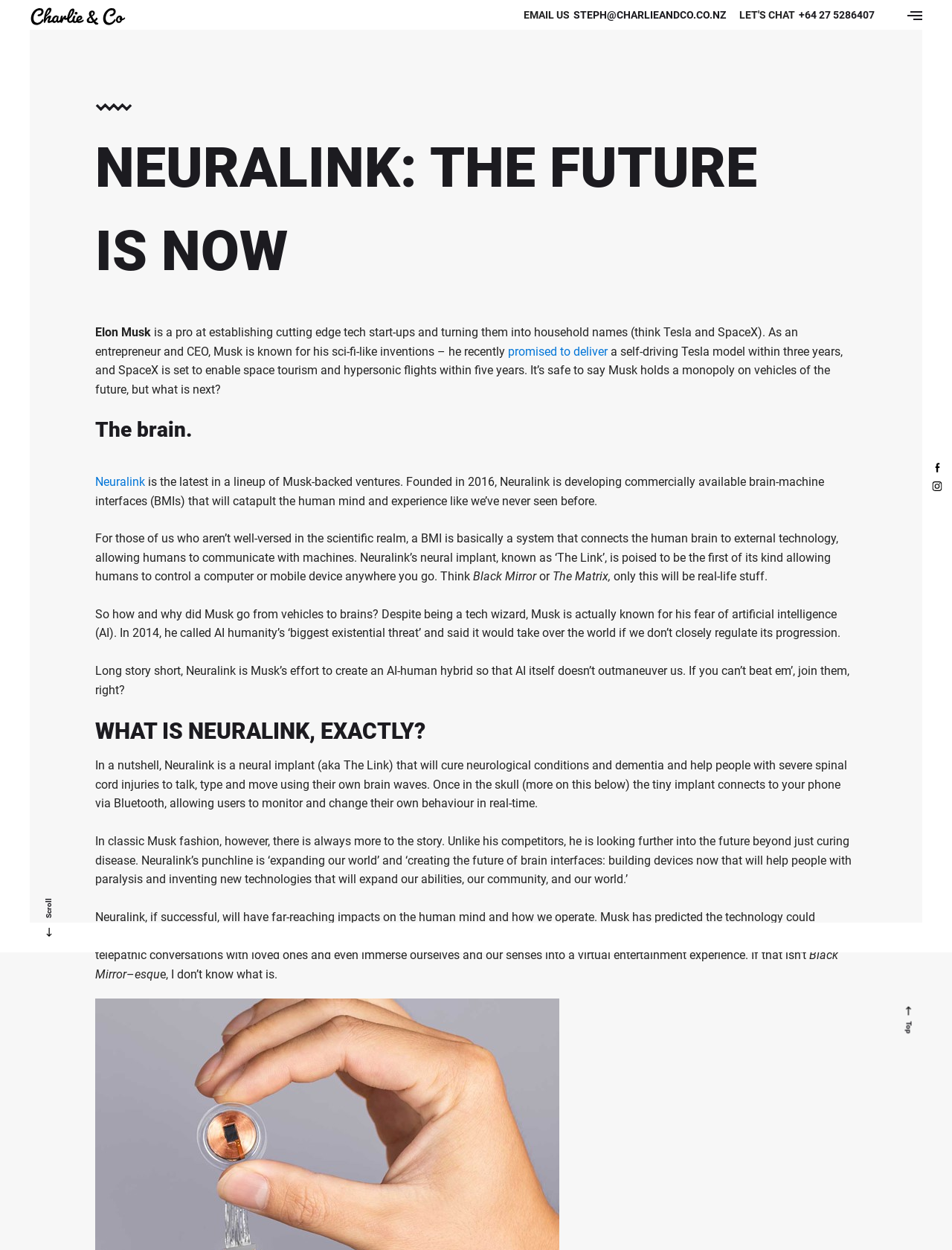Refer to the image and answer the question with as much detail as possible: What is 'The Link'?

According to the webpage content, 'The Link' is a neural implant developed by Neuralink, which is a tiny implant that connects to a user's phone via Bluetooth, allowing users to monitor and change their own behavior in real-time.